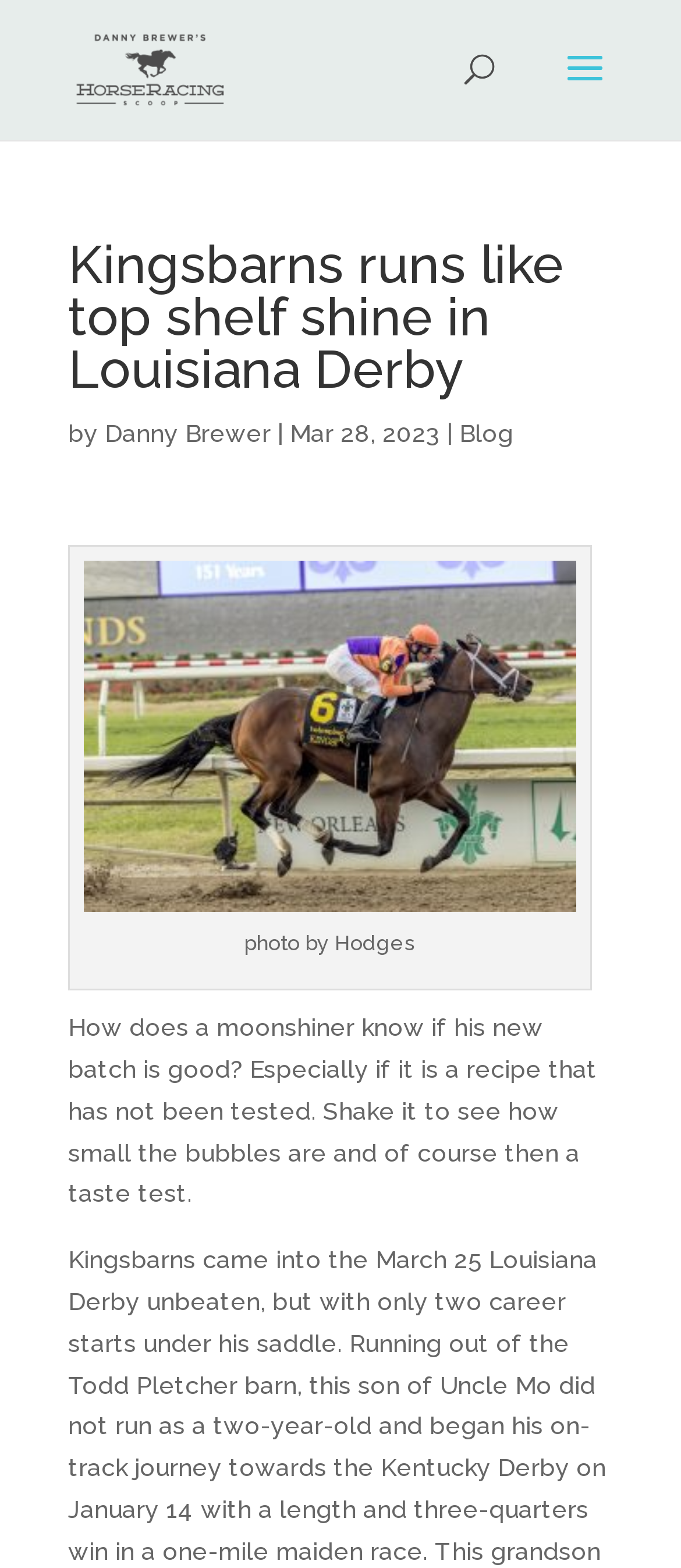What is the date of the blog post?
Refer to the image and give a detailed response to the question.

The date of the blog post can be found by looking at the text 'Mar 28, 2023' which is located below the main heading and next to the author's name.